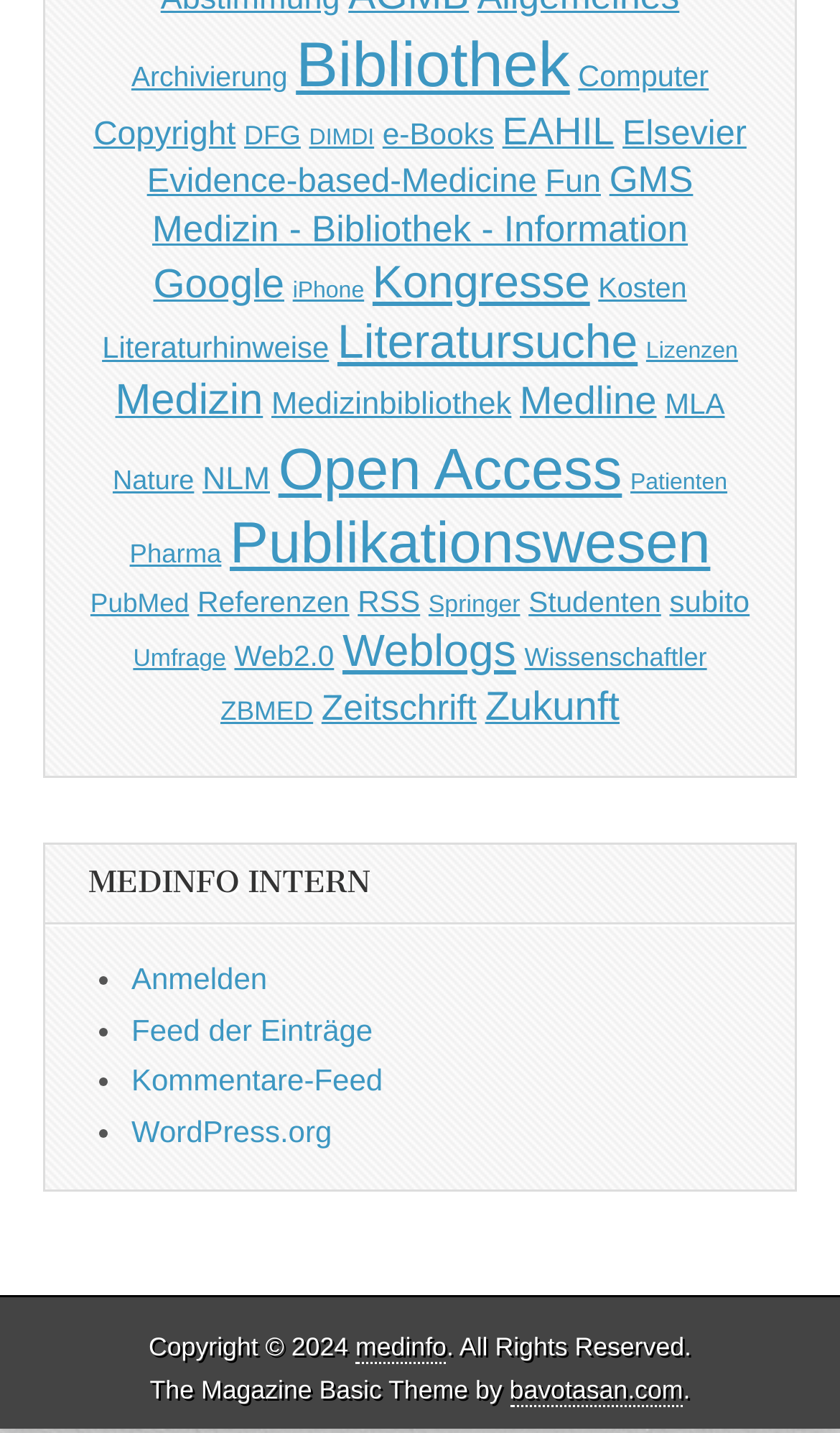How many list markers are there on the webpage? Analyze the screenshot and reply with just one word or a short phrase.

5